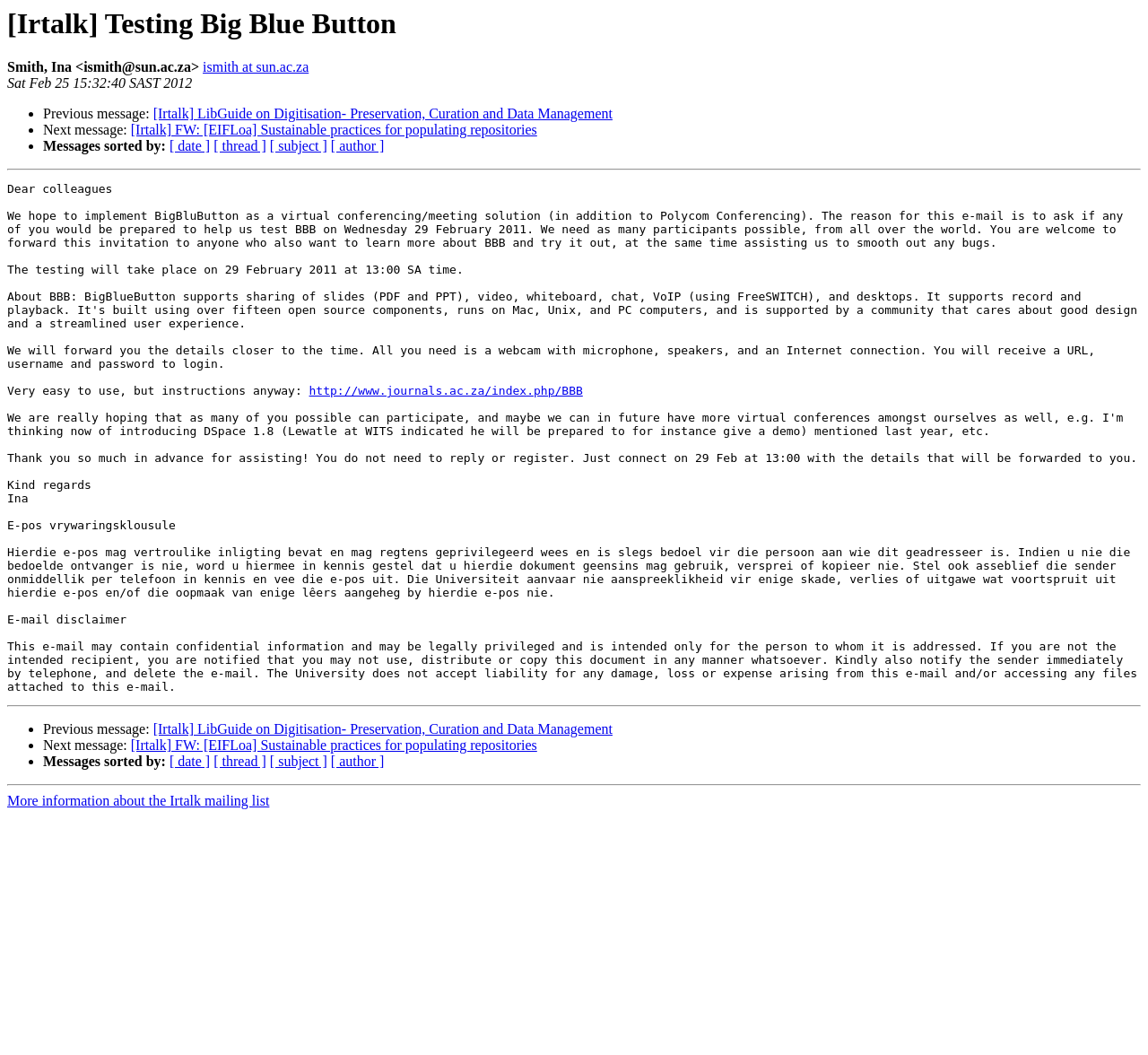Using the description: "http://www.journals.ac.za/index.php/BBB", identify the bounding box of the corresponding UI element in the screenshot.

[0.269, 0.364, 0.508, 0.377]